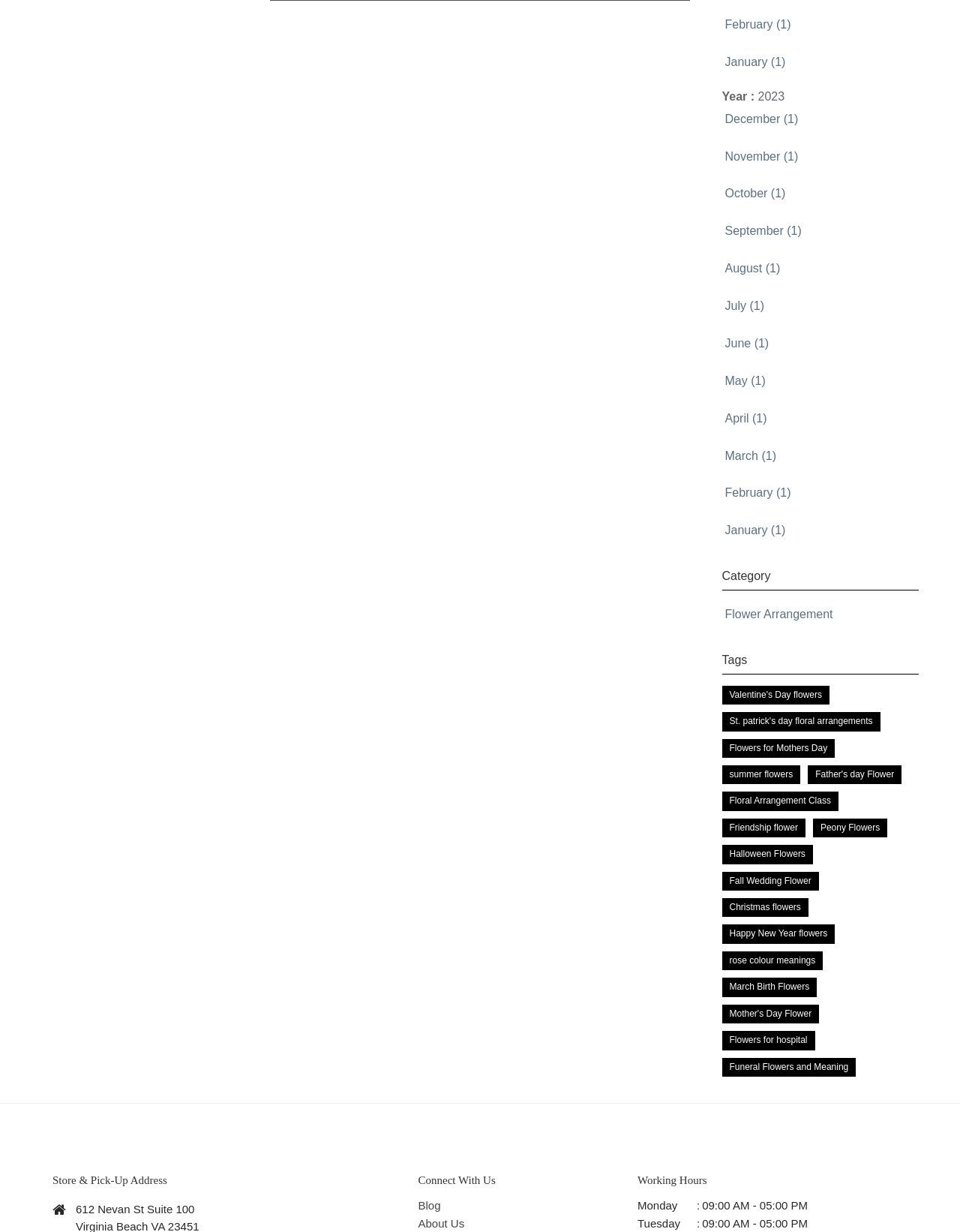Please use the details from the image to answer the following question comprehensively:
What are the working hours on Mondays?

The working hours are displayed in a table format, with the day of the week 'Monday' in one cell and the hours '09:00 AM - 05:00 PM' in another cell. The table is contained within a LayoutTableRow element with a bounding box coordinate of [0.664, 0.971, 0.841, 0.986].